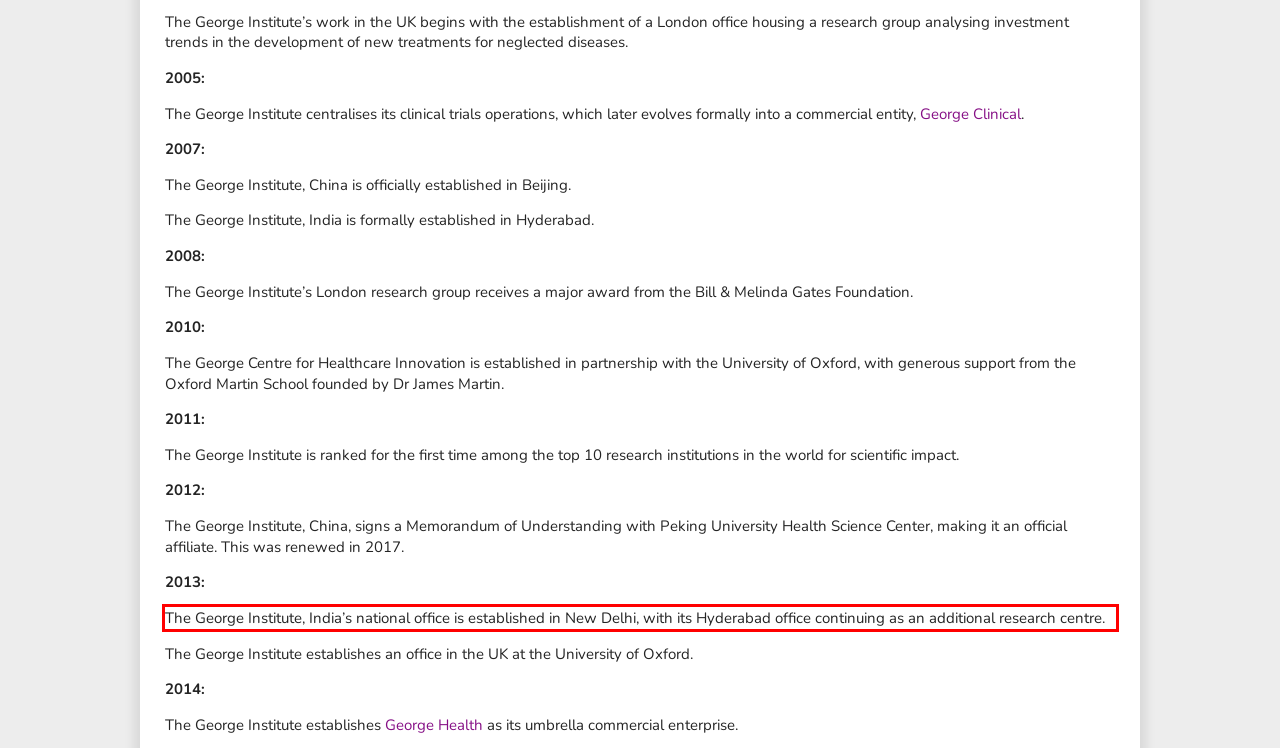Please take the screenshot of the webpage, find the red bounding box, and generate the text content that is within this red bounding box.

The George Institute, India’s national office is established in New Delhi, with its Hyderabad office continuing as an additional research centre.